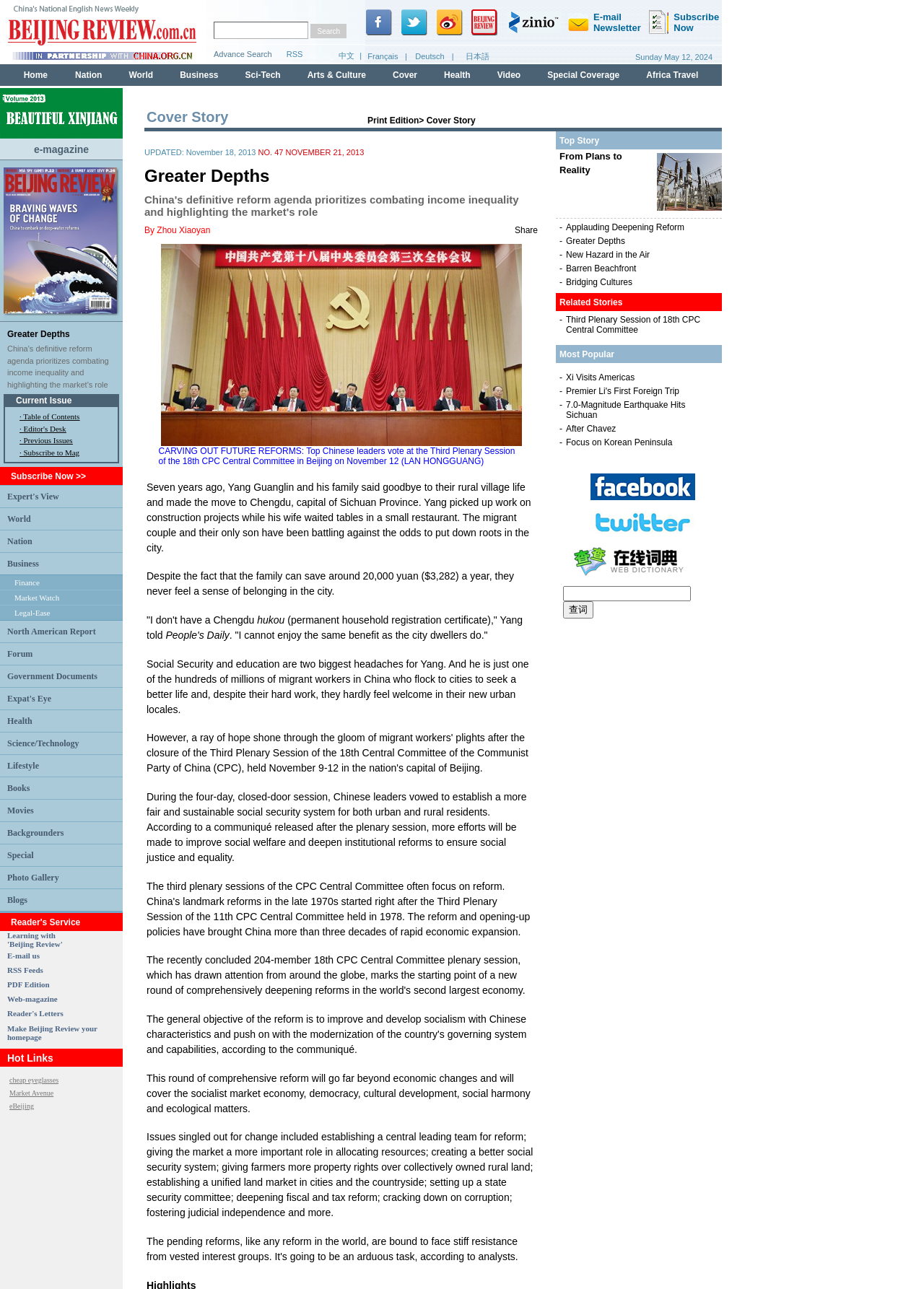Find the bounding box of the UI element described as: "Make Beijing Review your homepage". The bounding box coordinates should be given as four float values between 0 and 1, i.e., [left, top, right, bottom].

[0.008, 0.795, 0.105, 0.808]